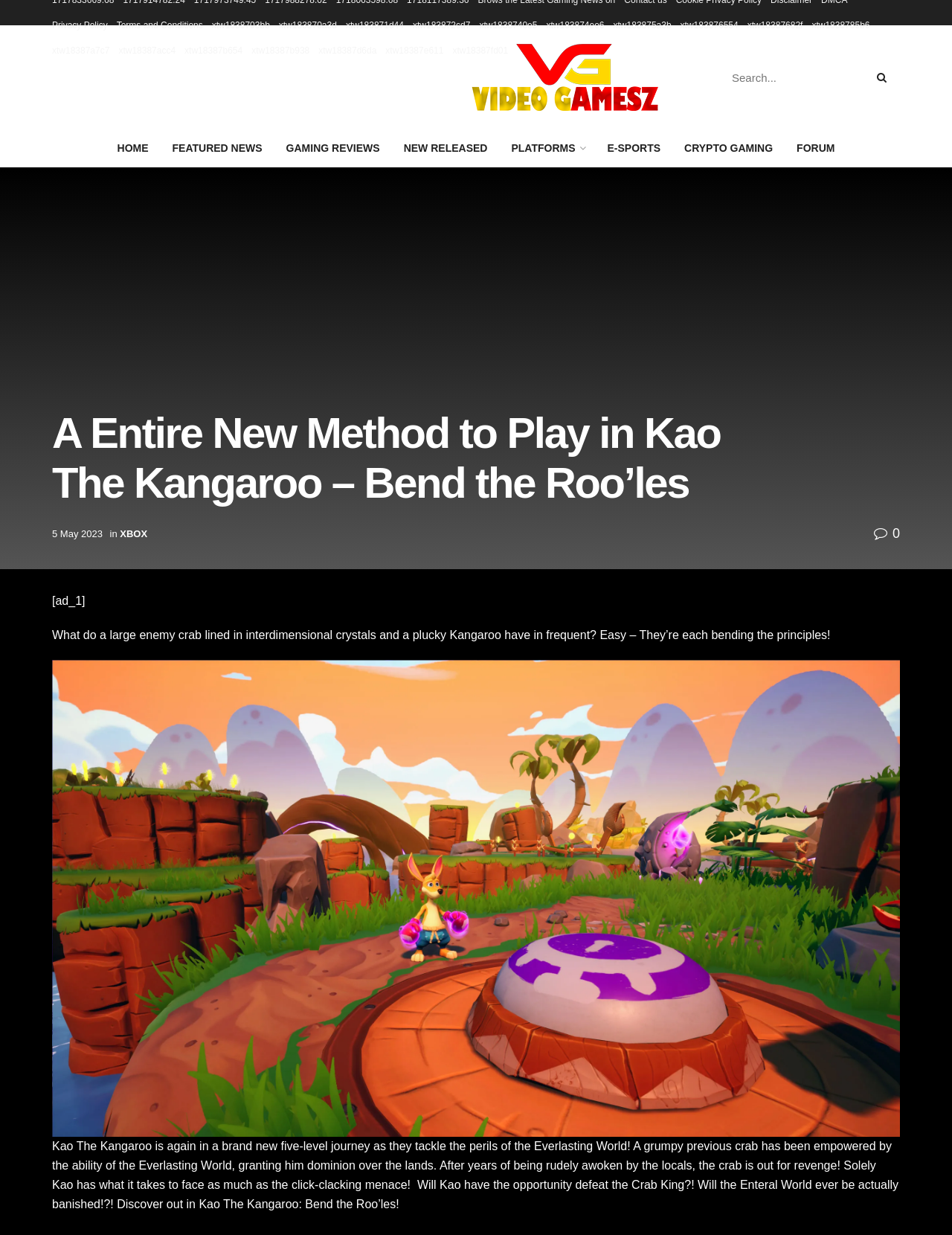What is the name of the game mentioned in the article?
By examining the image, provide a one-word or phrase answer.

Kao The Kangaroo